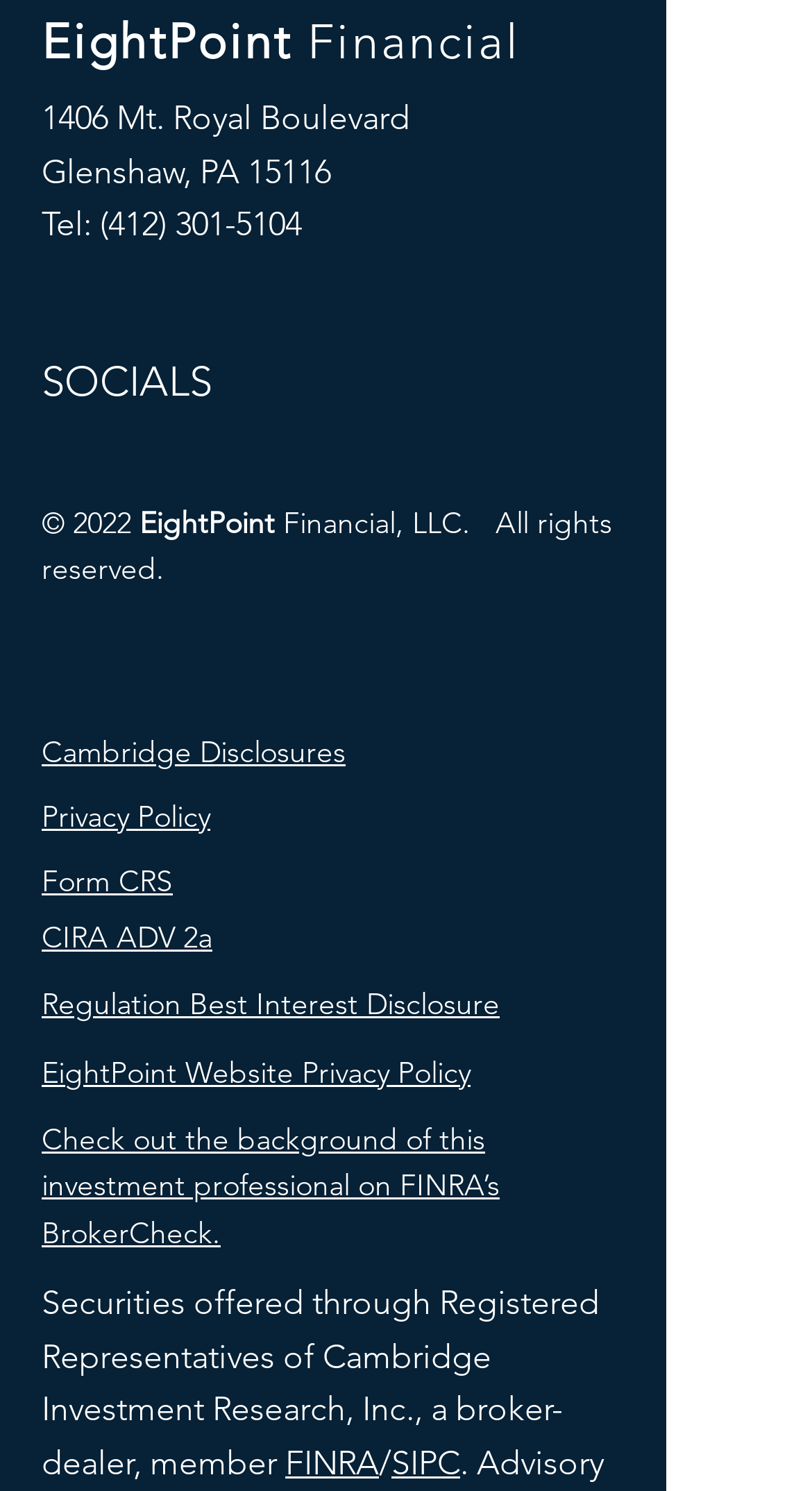Use the details in the image to answer the question thoroughly: 
What is the phone number?

The phone number is obtained from the static text element 'Tel: (412)' and the link element '301-5104' which are located next to each other.